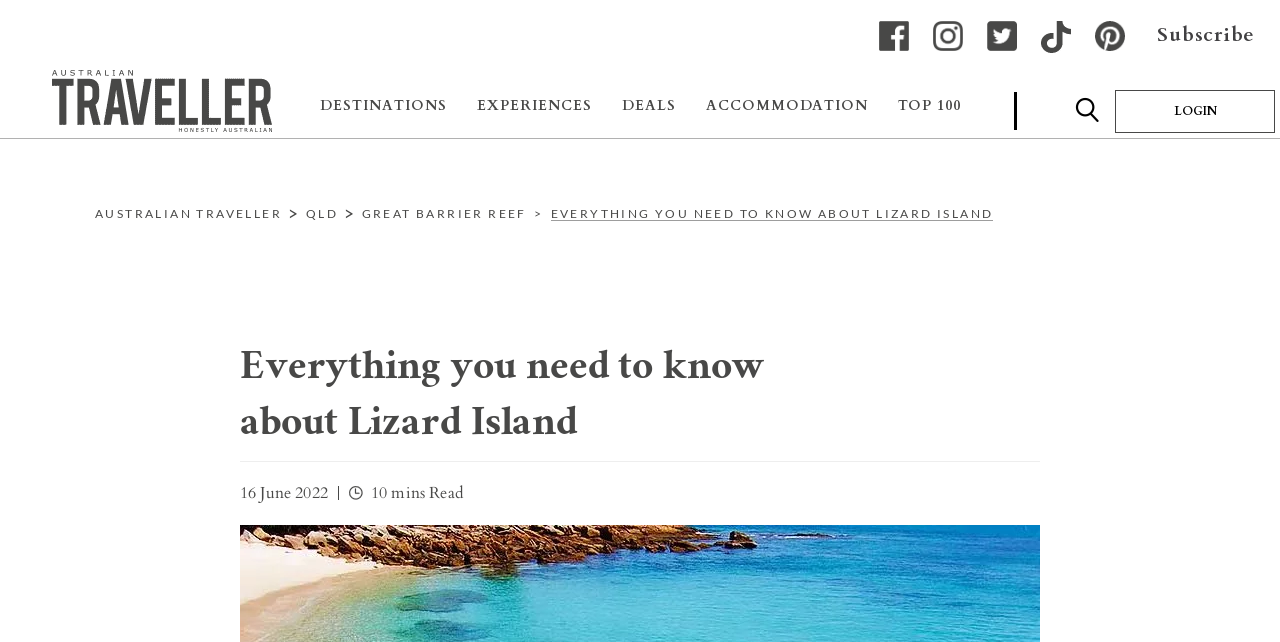Answer this question in one word or a short phrase: How long does it take to read the article?

10 mins